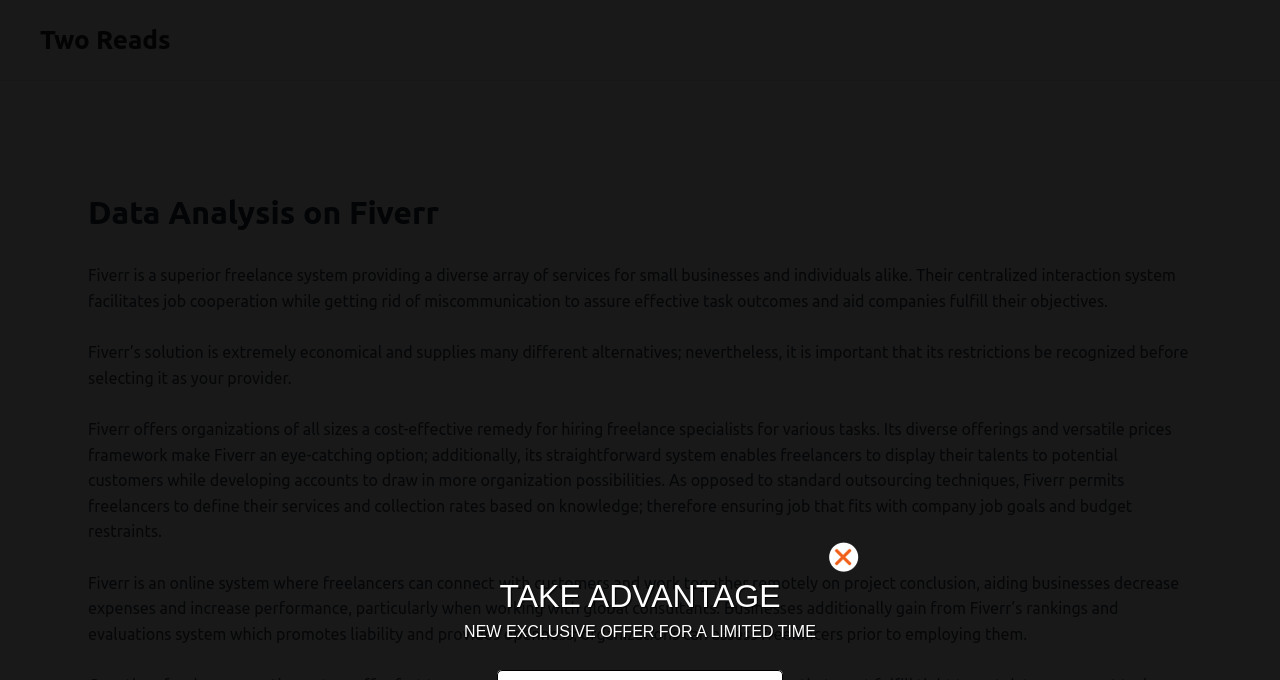Please predict the bounding box coordinates (top-left x, top-left y, bottom-right x, bottom-right y) for the UI element in the screenshot that fits the description: parent_node: TAKE ADVANTAGE

[0.648, 0.797, 0.68, 0.859]